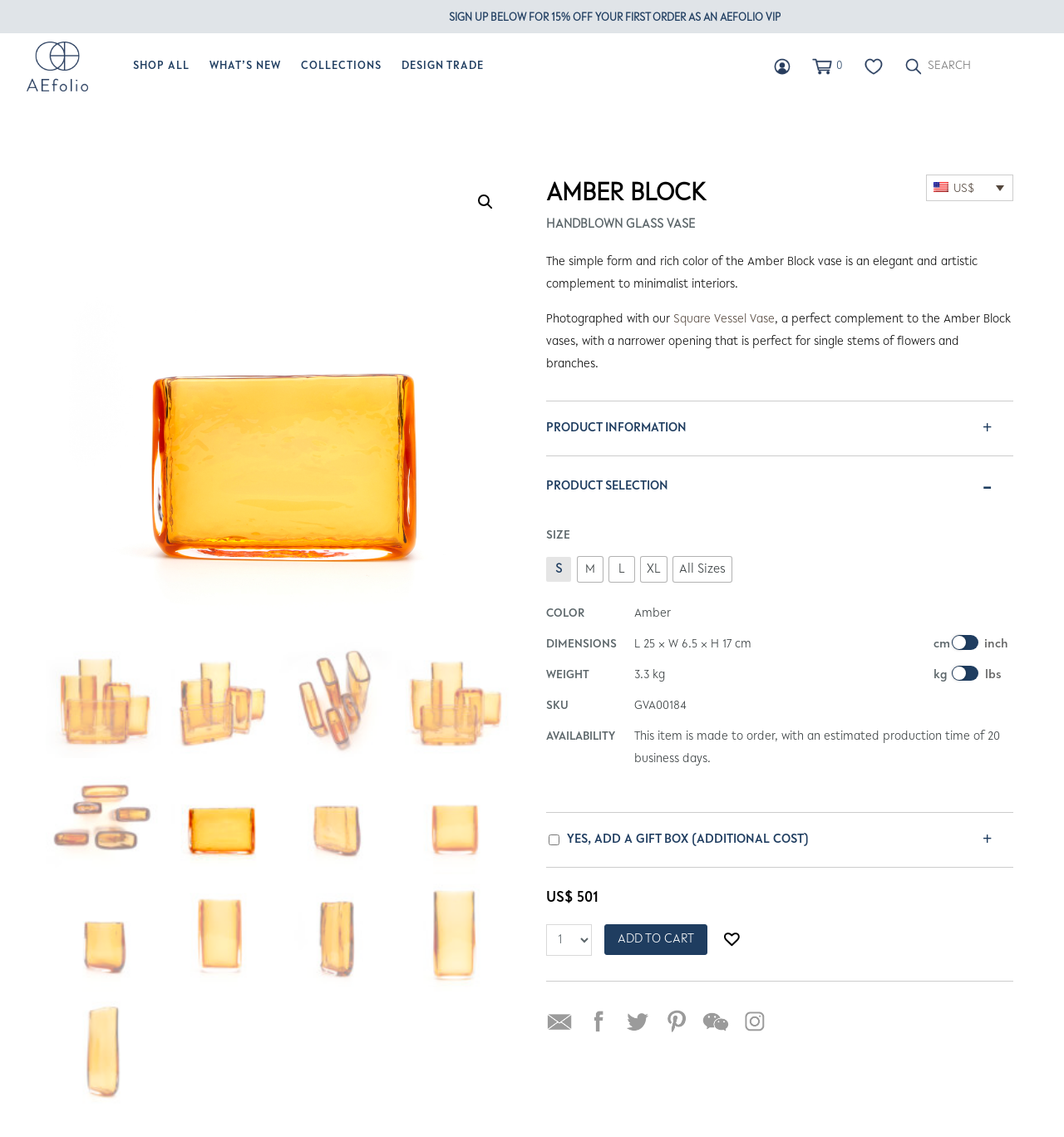Locate the bounding box of the UI element described by: "alt="🔍"" in the given webpage screenshot.

[0.442, 0.164, 0.47, 0.191]